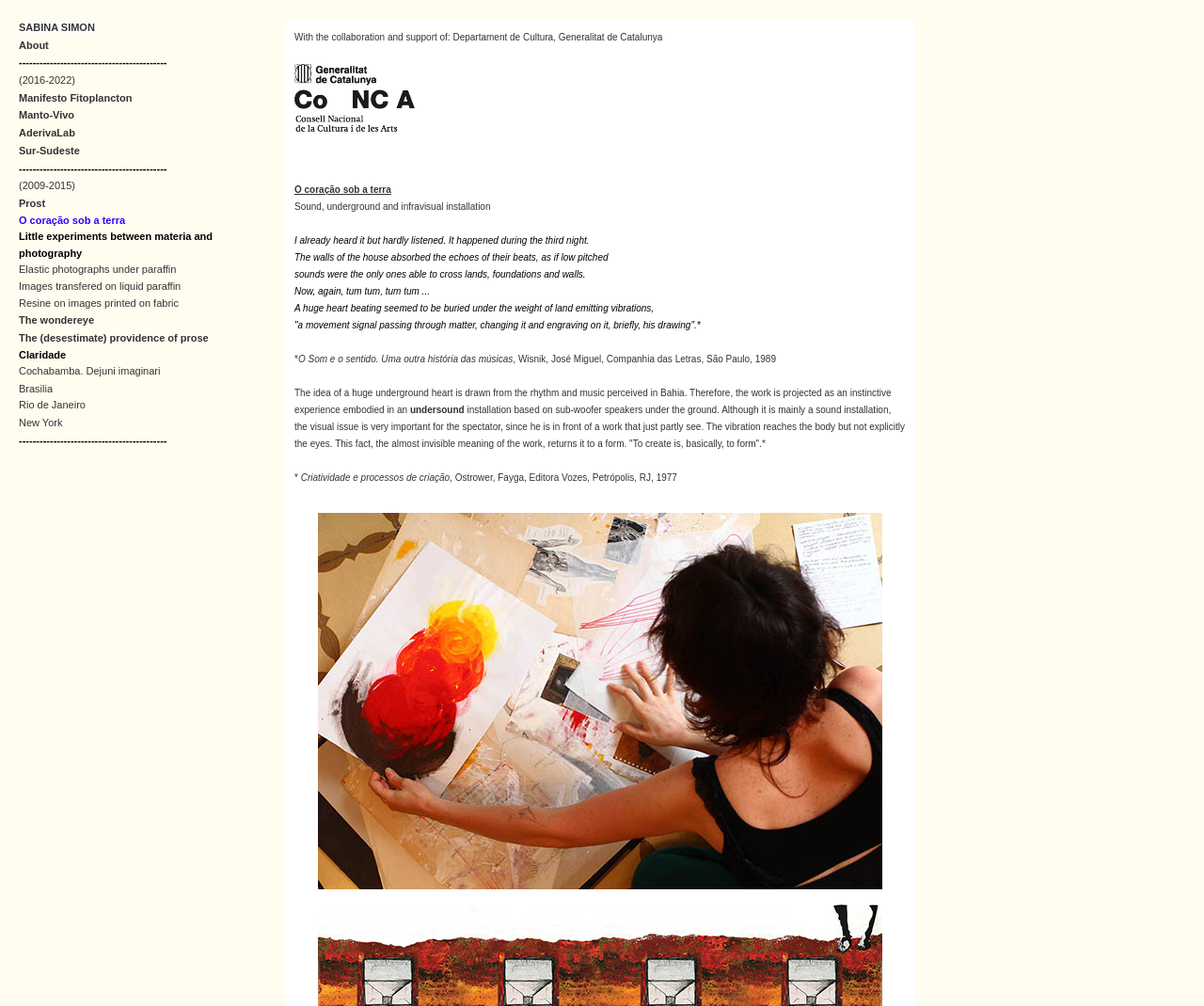Locate the bounding box coordinates of the region to be clicked to comply with the following instruction: "Explore the 'Elastic photographs under paraffin' project". The coordinates must be four float numbers between 0 and 1, in the form [left, top, right, bottom].

[0.016, 0.262, 0.146, 0.273]